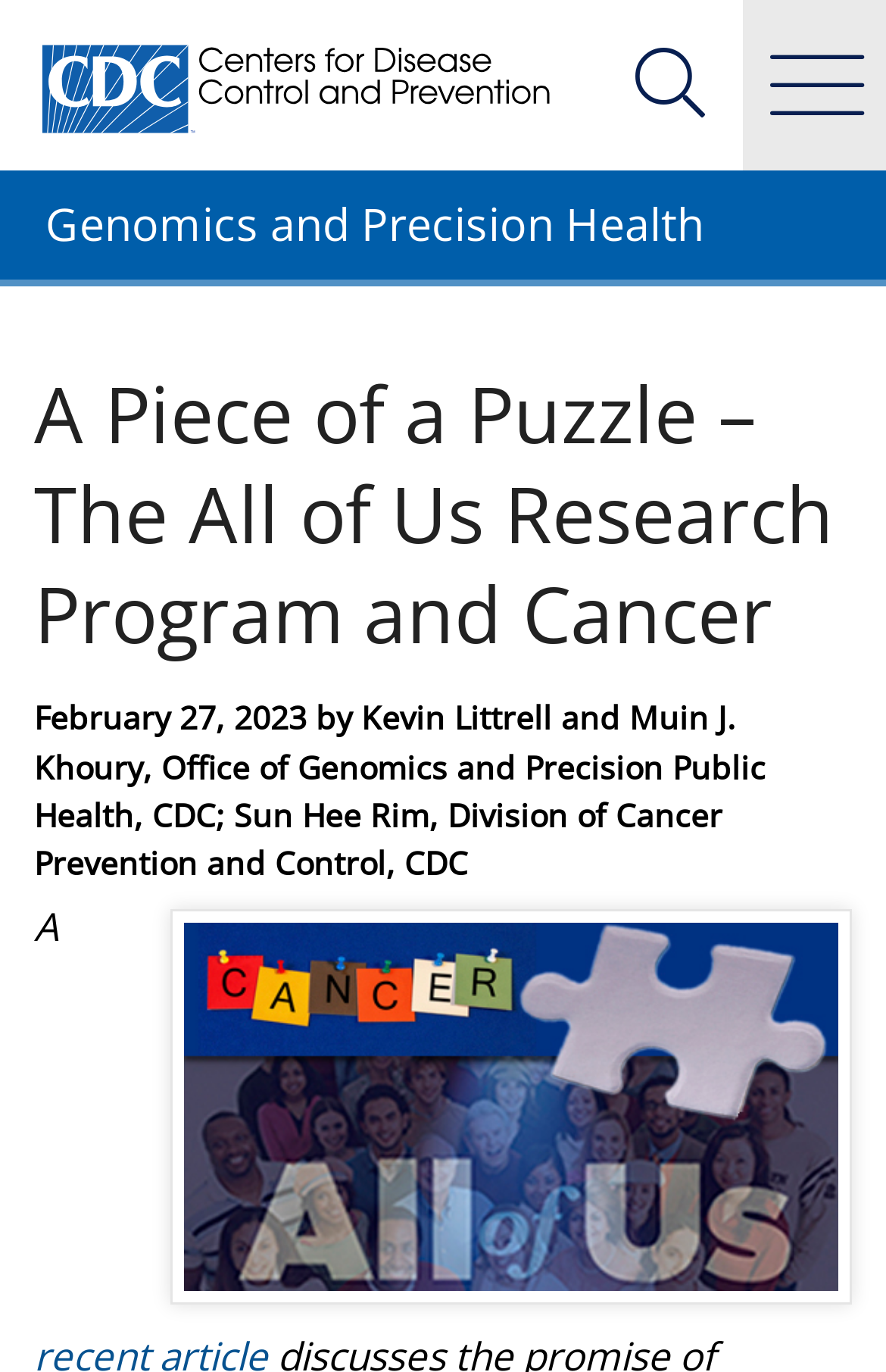Who are the authors of the article? Look at the image and give a one-word or short phrase answer.

Kevin Littrell and Muin J. Khoury, Sun Hee Rim